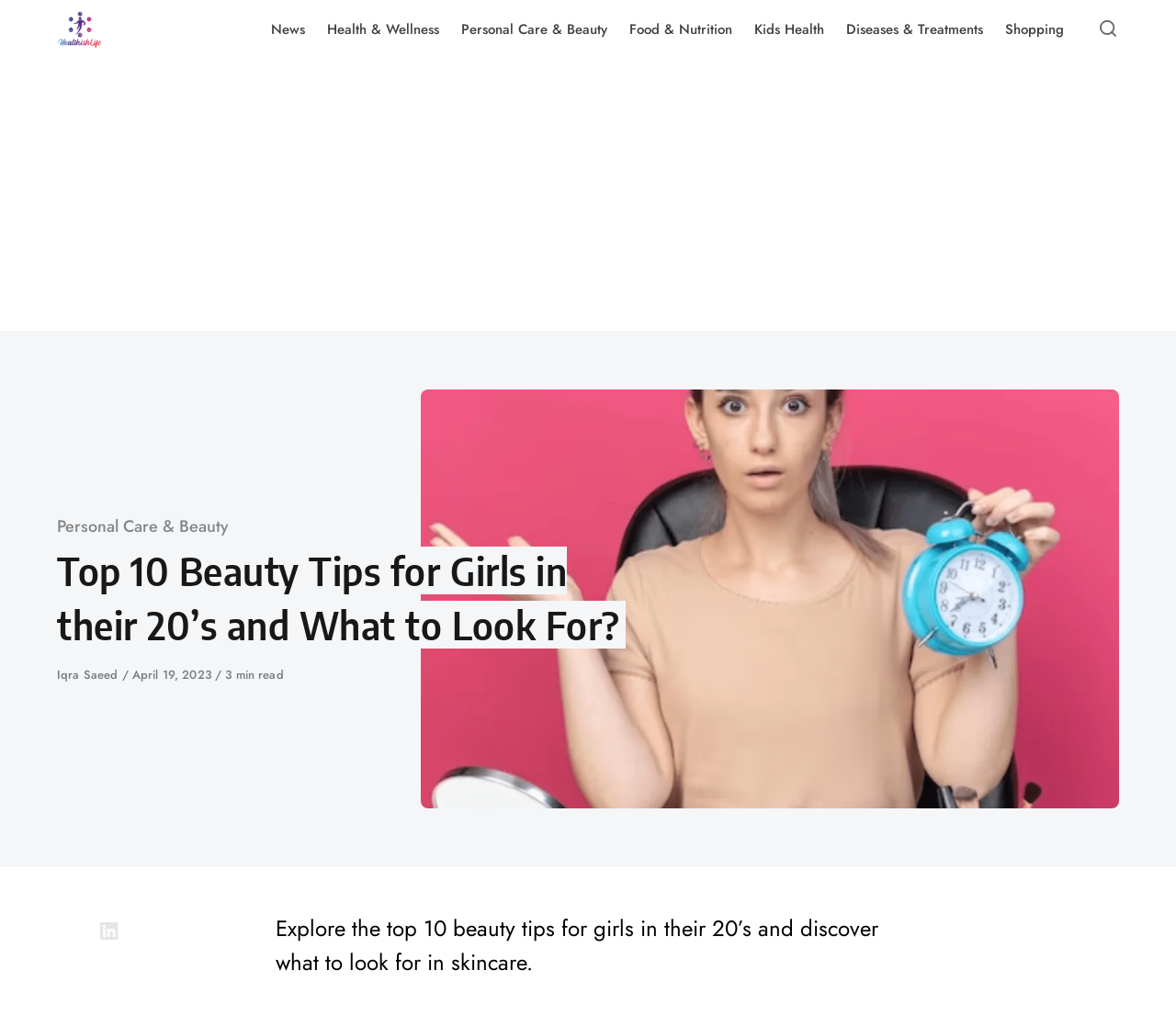Determine the title of the webpage and give its text content.

Top 10 Beauty Tips for Girls in their 20’s and What to Look For?